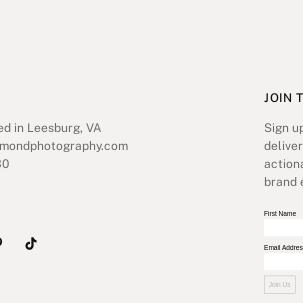Answer the following query with a single word or phrase:
What is the purpose of the 'Join Us' call to action?

Sign up for a weekly newsletter